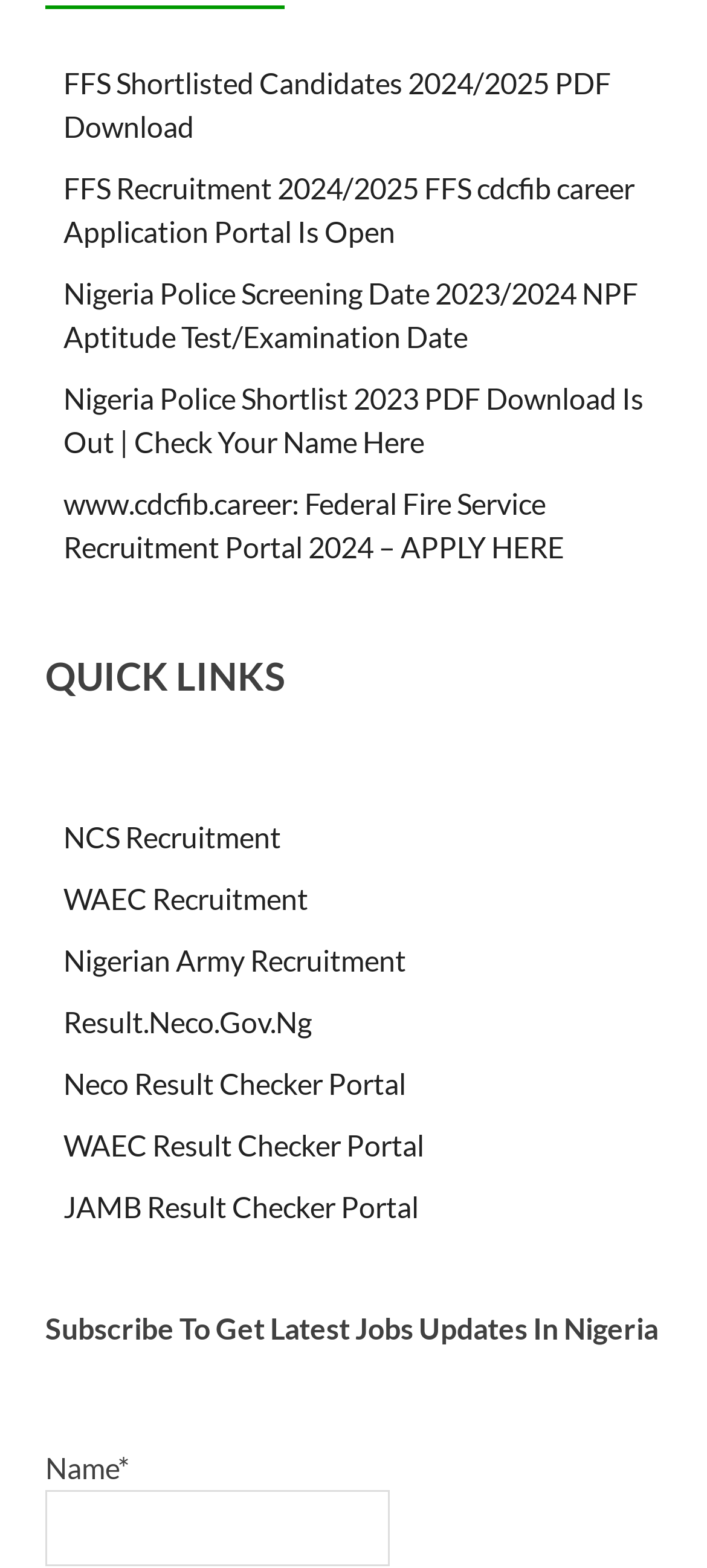Can you identify the bounding box coordinates of the clickable region needed to carry out this instruction: 'View the news'? The coordinates should be four float numbers within the range of 0 to 1, stated as [left, top, right, bottom].

None